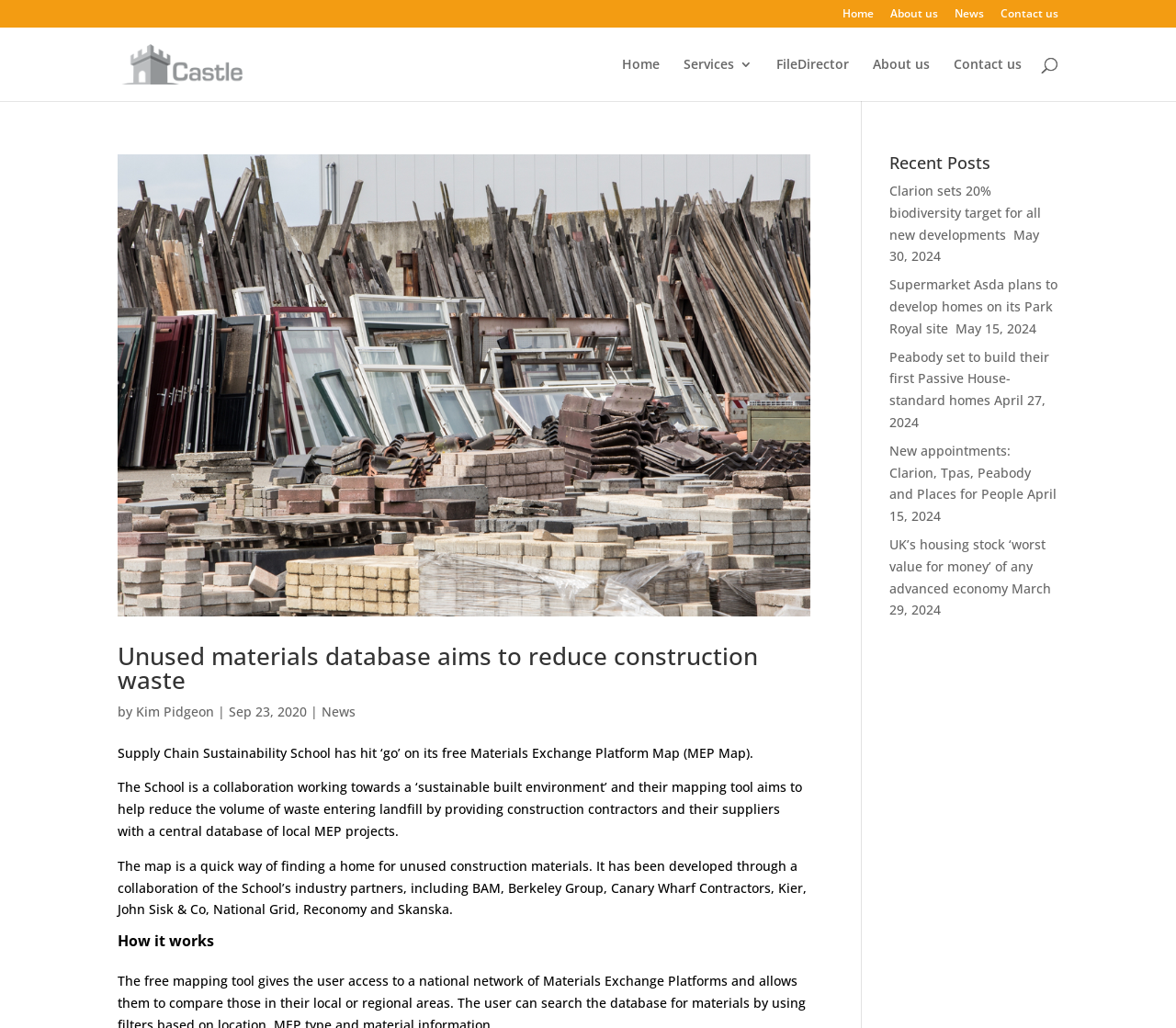Please give a succinct answer using a single word or phrase:
How many recent posts are listed?

6